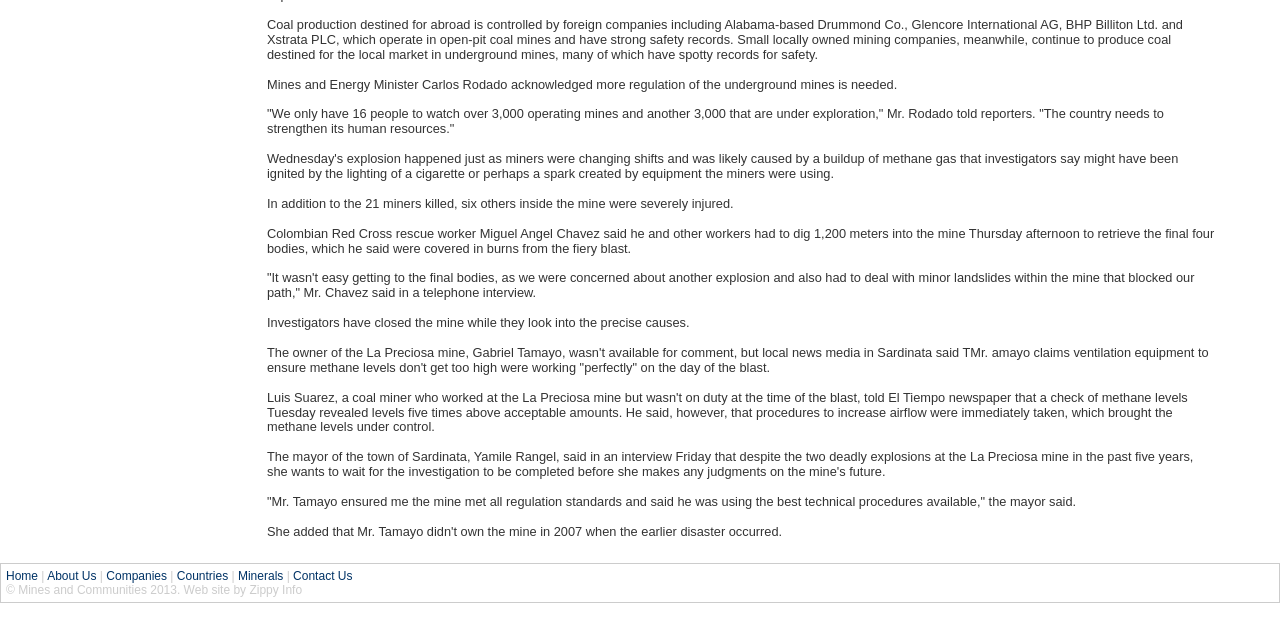What is the main topic of the article?
Refer to the image and give a detailed answer to the question.

Based on the content of the article, it appears to be discussing coal mining, specifically the safety records of foreign and local companies operating in Colombia.